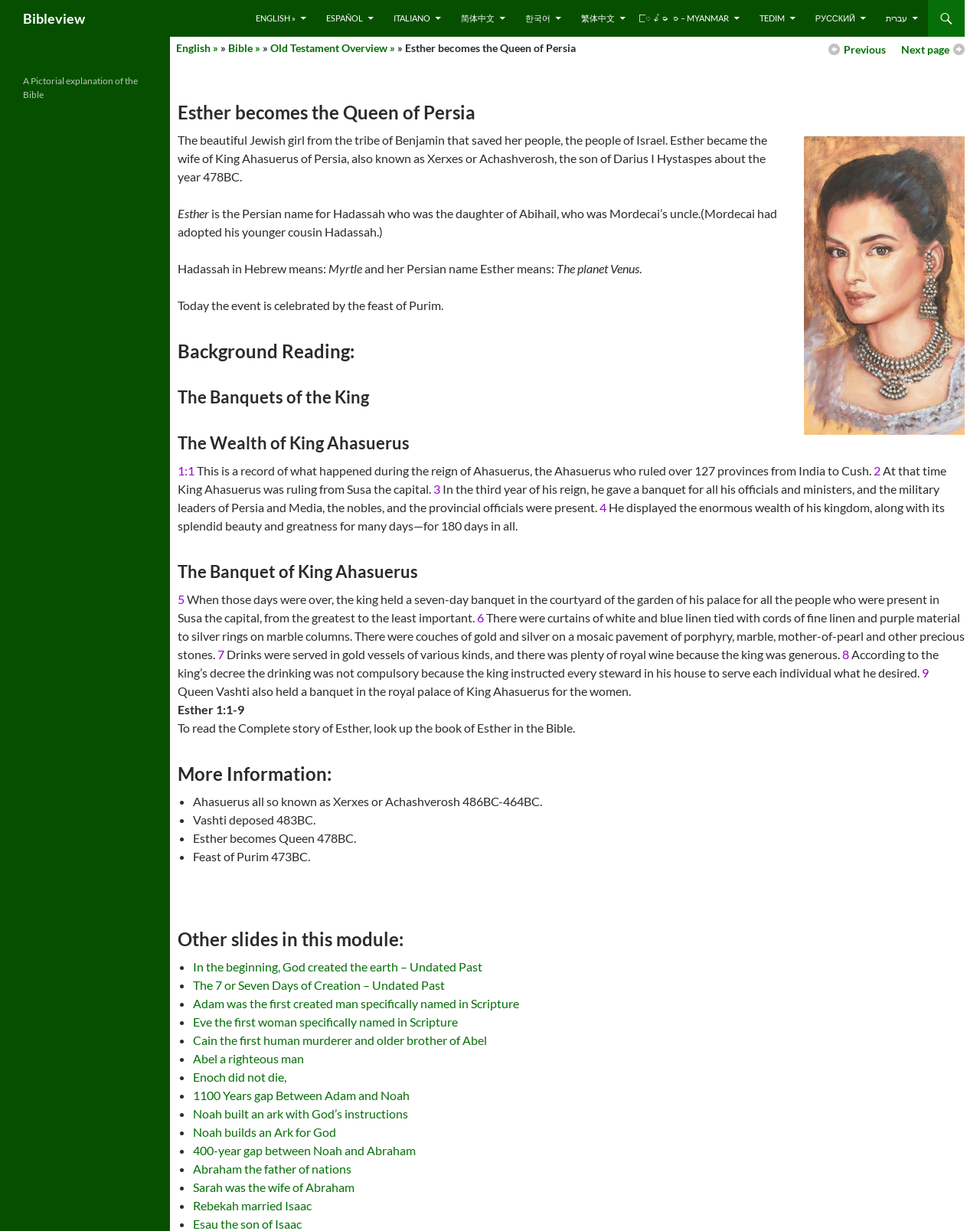Based on the image, provide a detailed response to the question:
What is the meaning of Hadassah in Hebrew?

The answer can be found in the text 'Hadassah in Hebrew means: Myrtle' which explains the meaning of Hadassah, the Hebrew name of Esther.